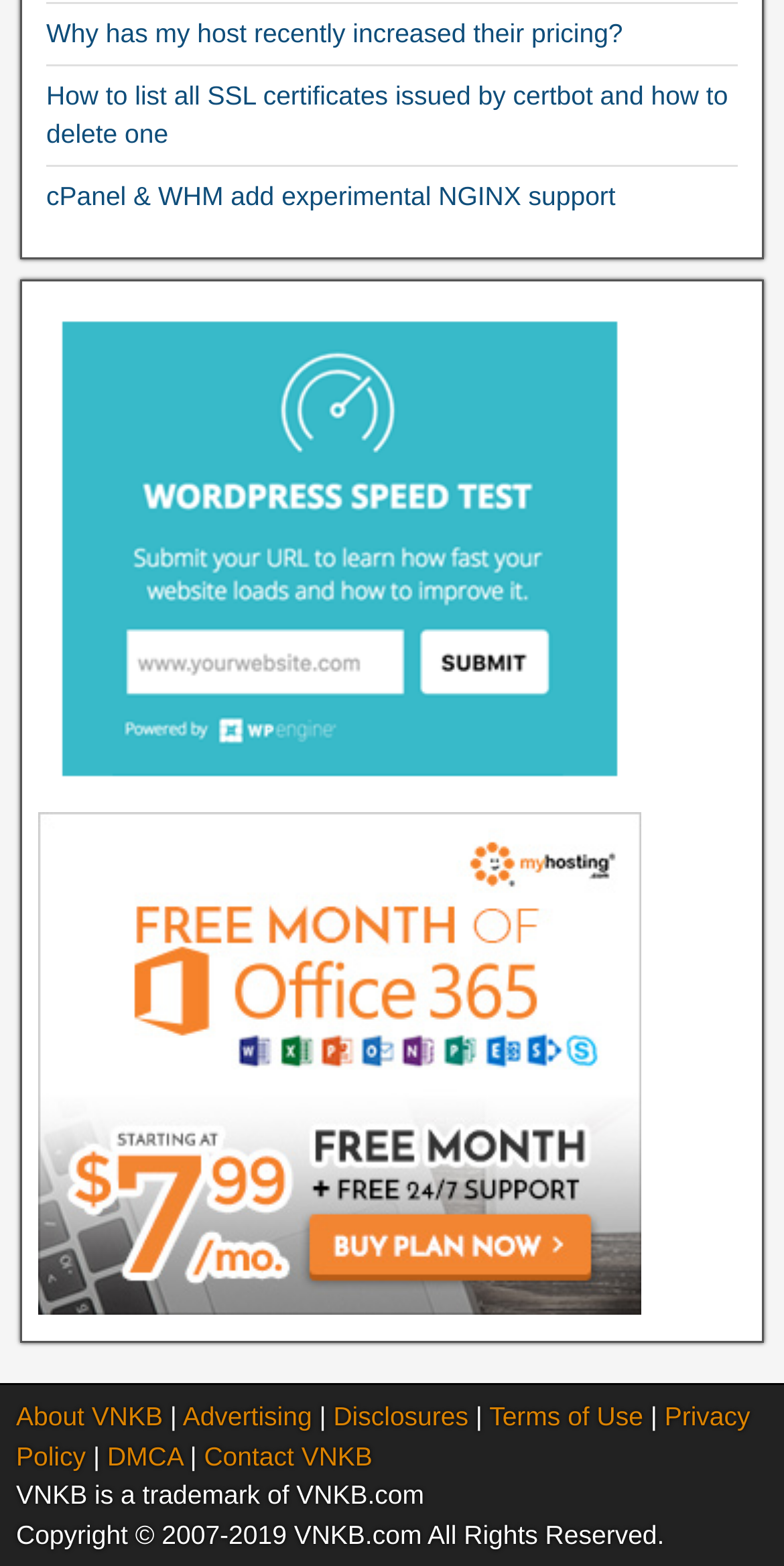Answer the question with a brief word or phrase:
What is the text of the second StaticText element?

|